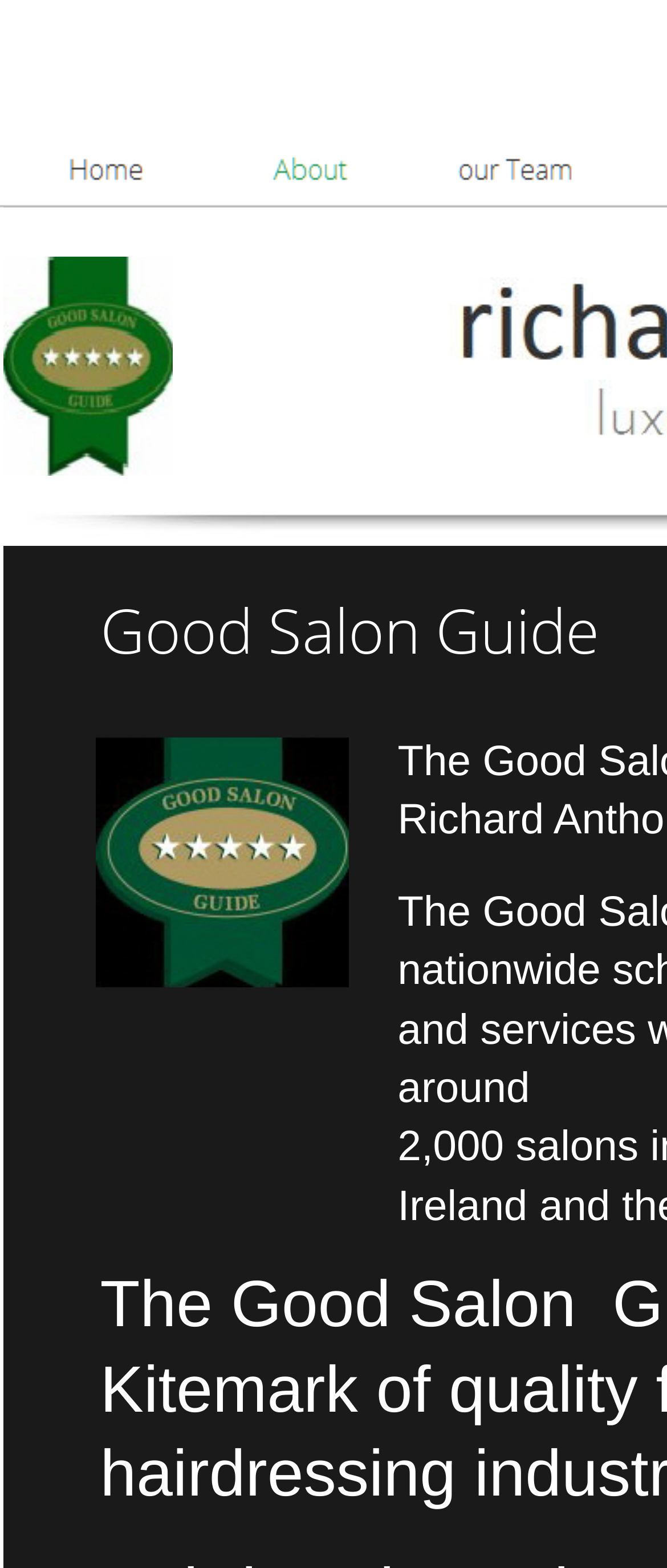What is the name of the guide mentioned on the webpage?
Based on the image, give a concise answer in the form of a single word or short phrase.

Good Salon Guide